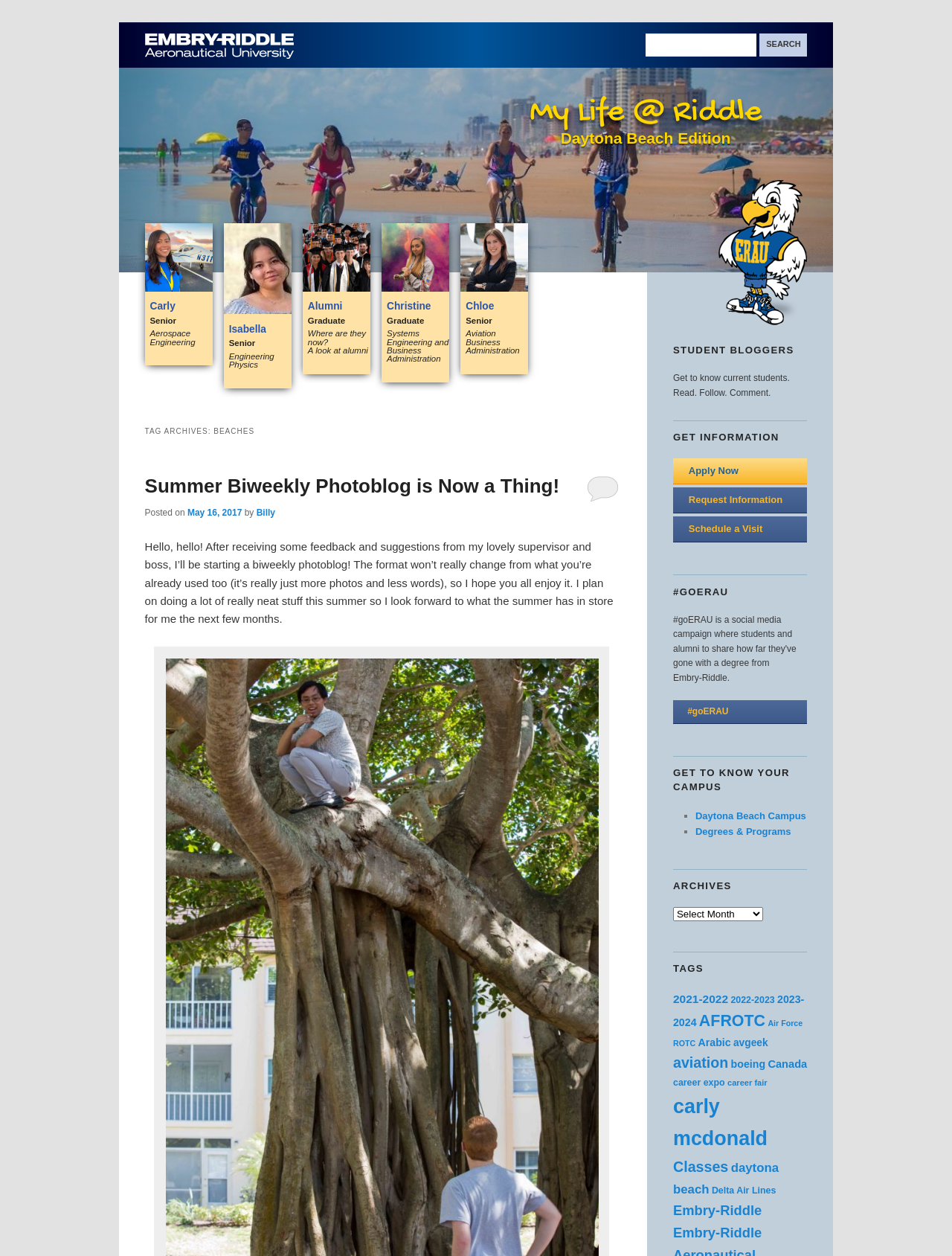Find the bounding box coordinates of the clickable area required to complete the following action: "Search for something".

[0.798, 0.027, 0.848, 0.045]